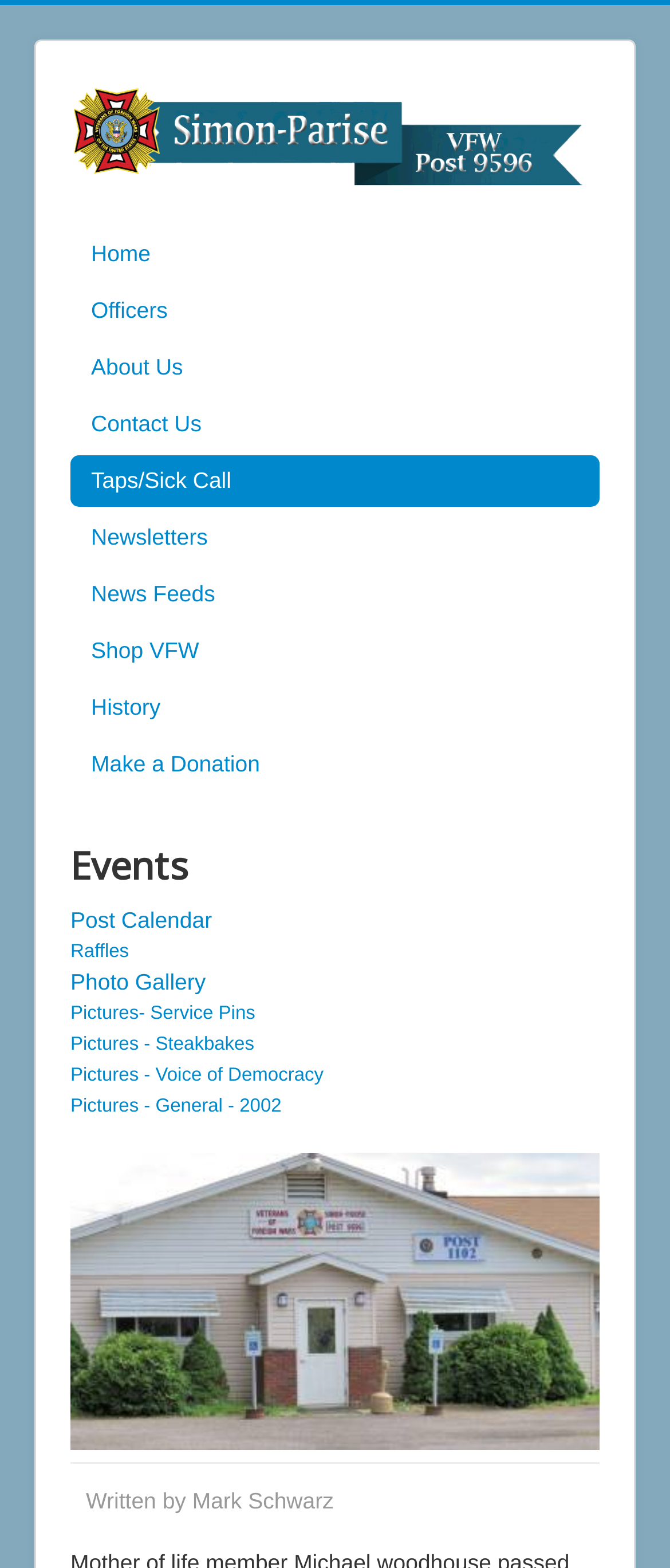Determine the bounding box coordinates of the clickable element to complete this instruction: "visit VFW9596.org". Provide the coordinates in the format of four float numbers between 0 and 1, [left, top, right, bottom].

[0.105, 0.048, 0.895, 0.132]